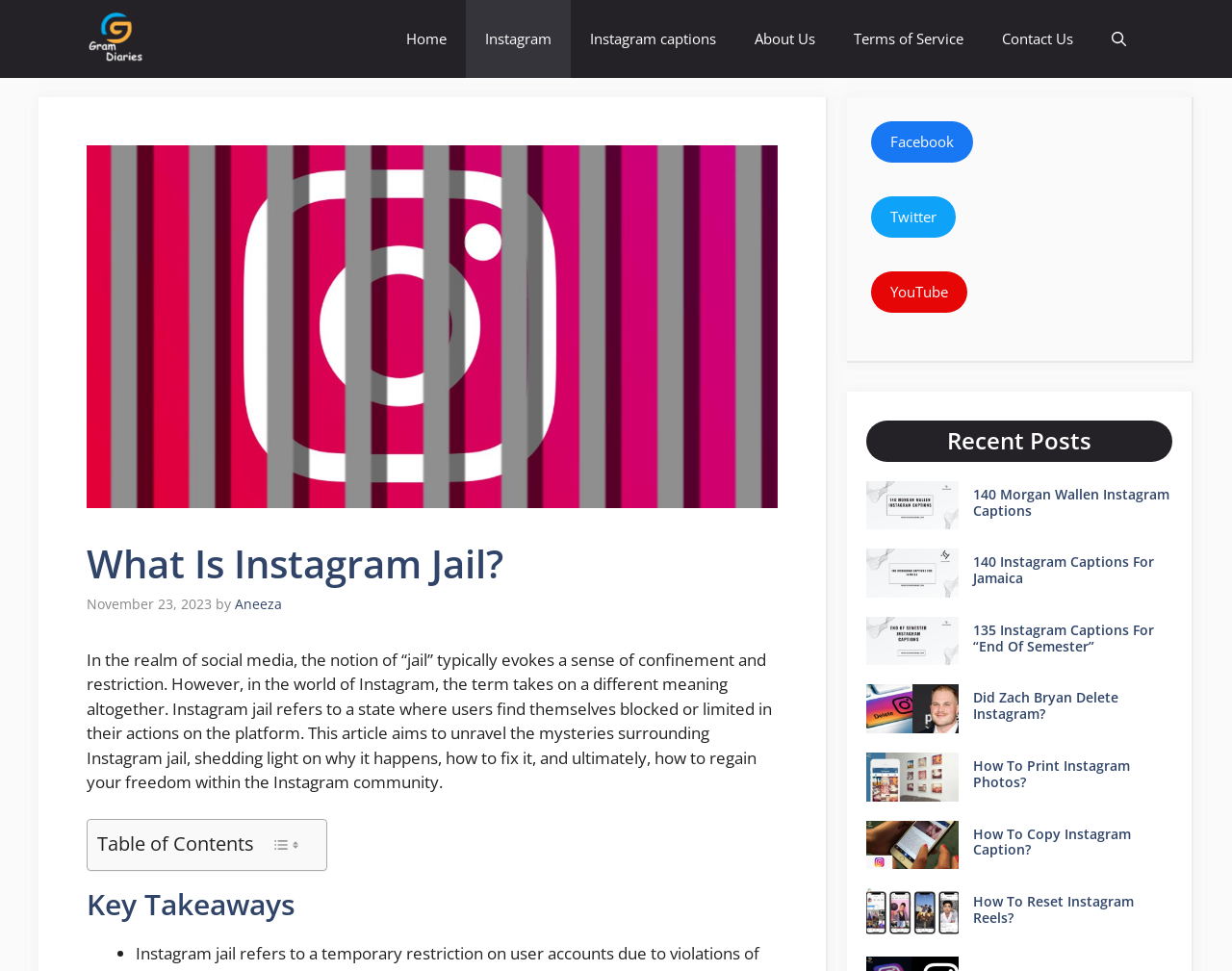Kindly determine the bounding box coordinates for the area that needs to be clicked to execute this instruction: "Visit the 'About Us' page".

[0.597, 0.0, 0.677, 0.08]